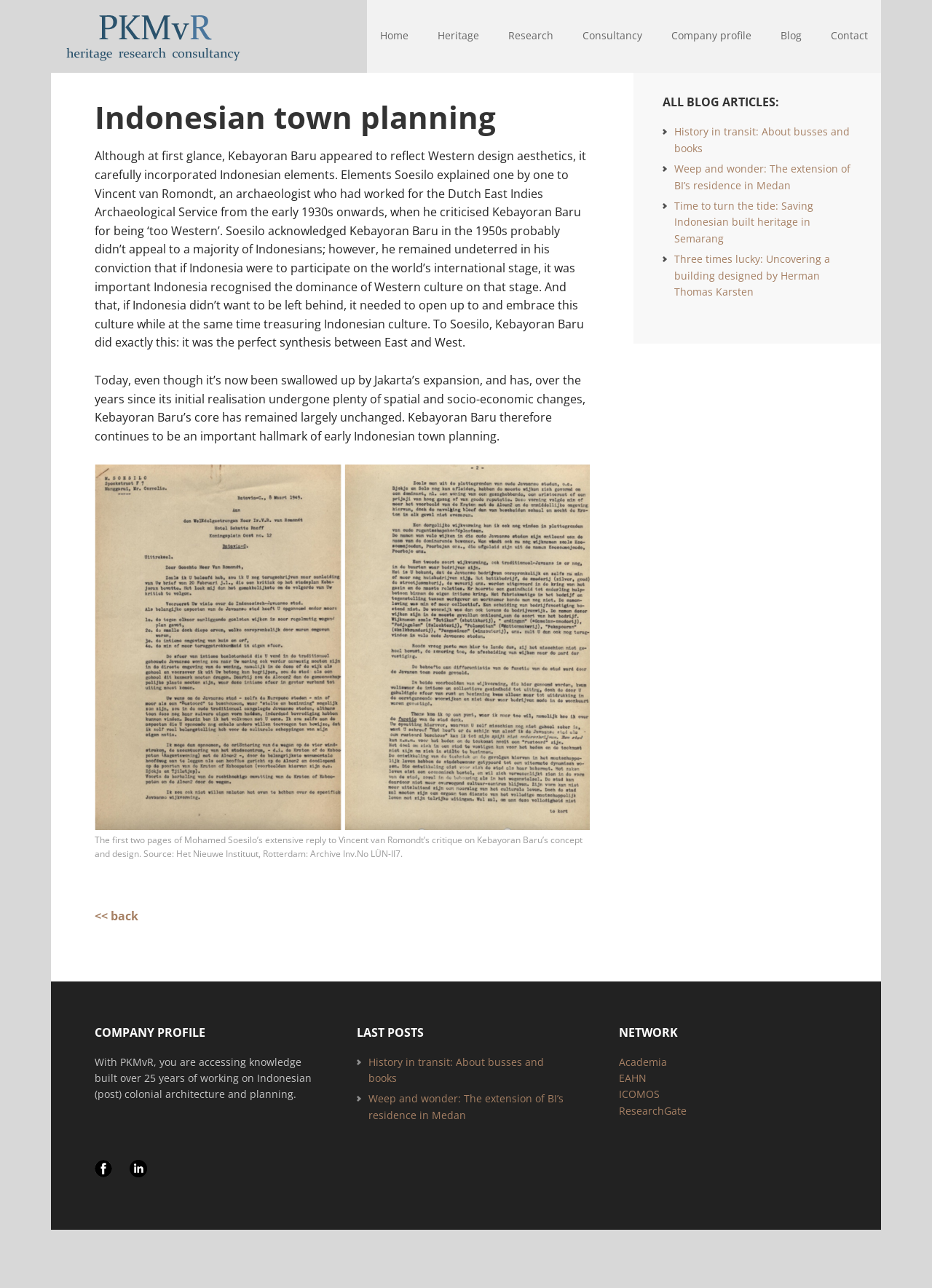Determine the bounding box for the described UI element: "ResearchGate".

[0.664, 0.857, 0.737, 0.868]